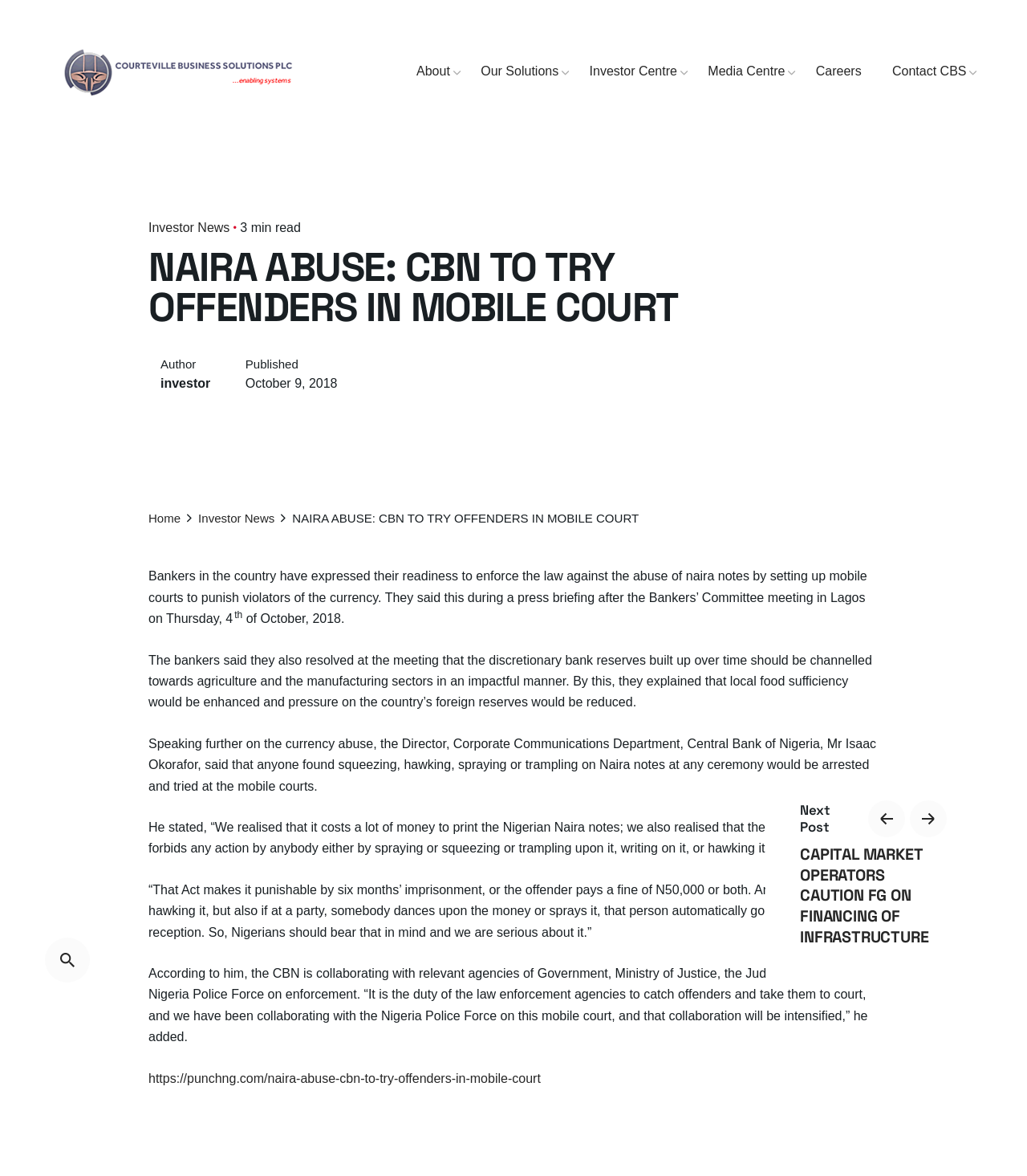Identify the bounding box coordinates of the element to click to follow this instruction: 'Read the next post'. Ensure the coordinates are four float values between 0 and 1, provided as [left, top, right, bottom].

[0.779, 0.682, 0.841, 0.711]